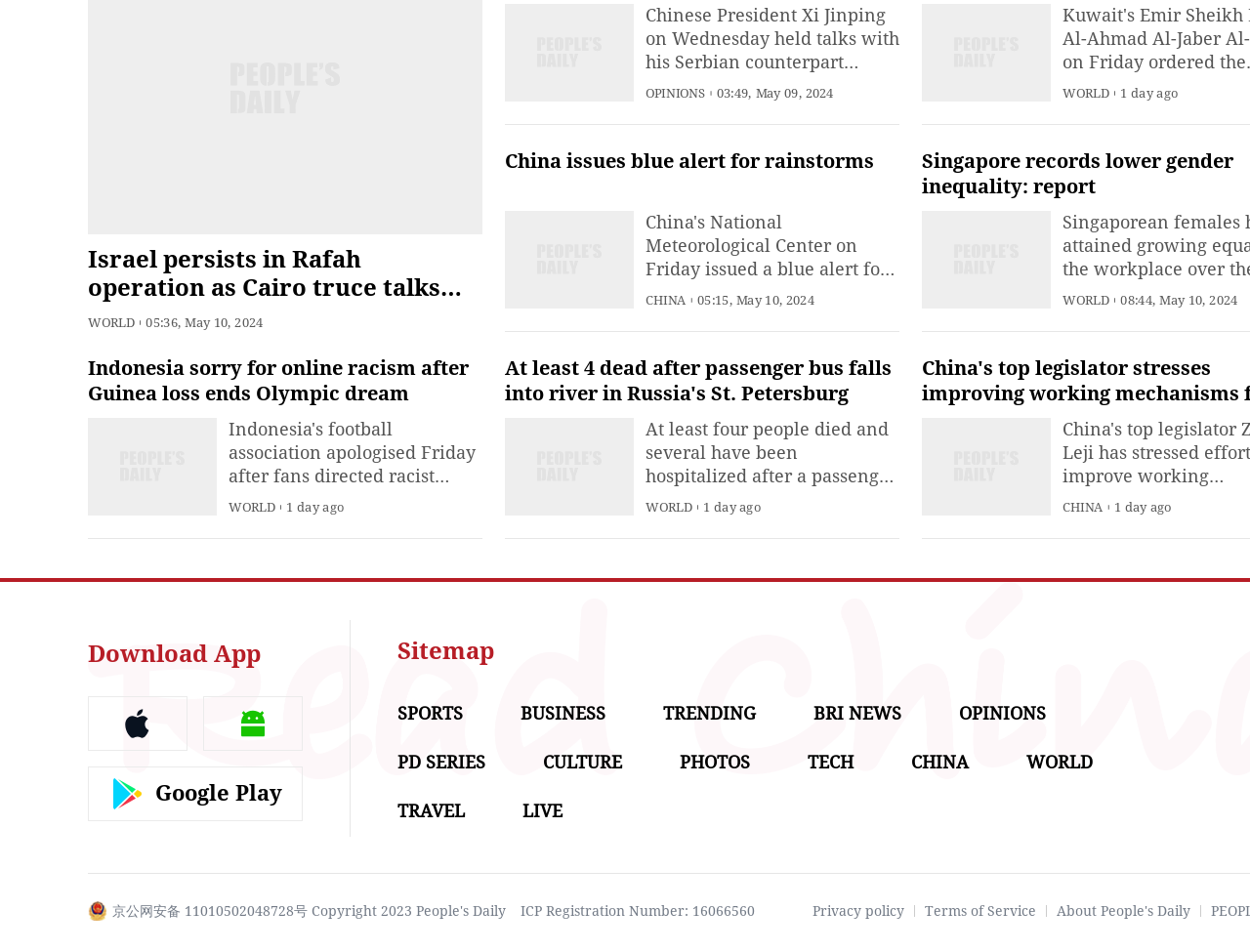Find the bounding box coordinates of the clickable area required to complete the following action: "Check the trending news".

[0.53, 0.739, 0.605, 0.76]